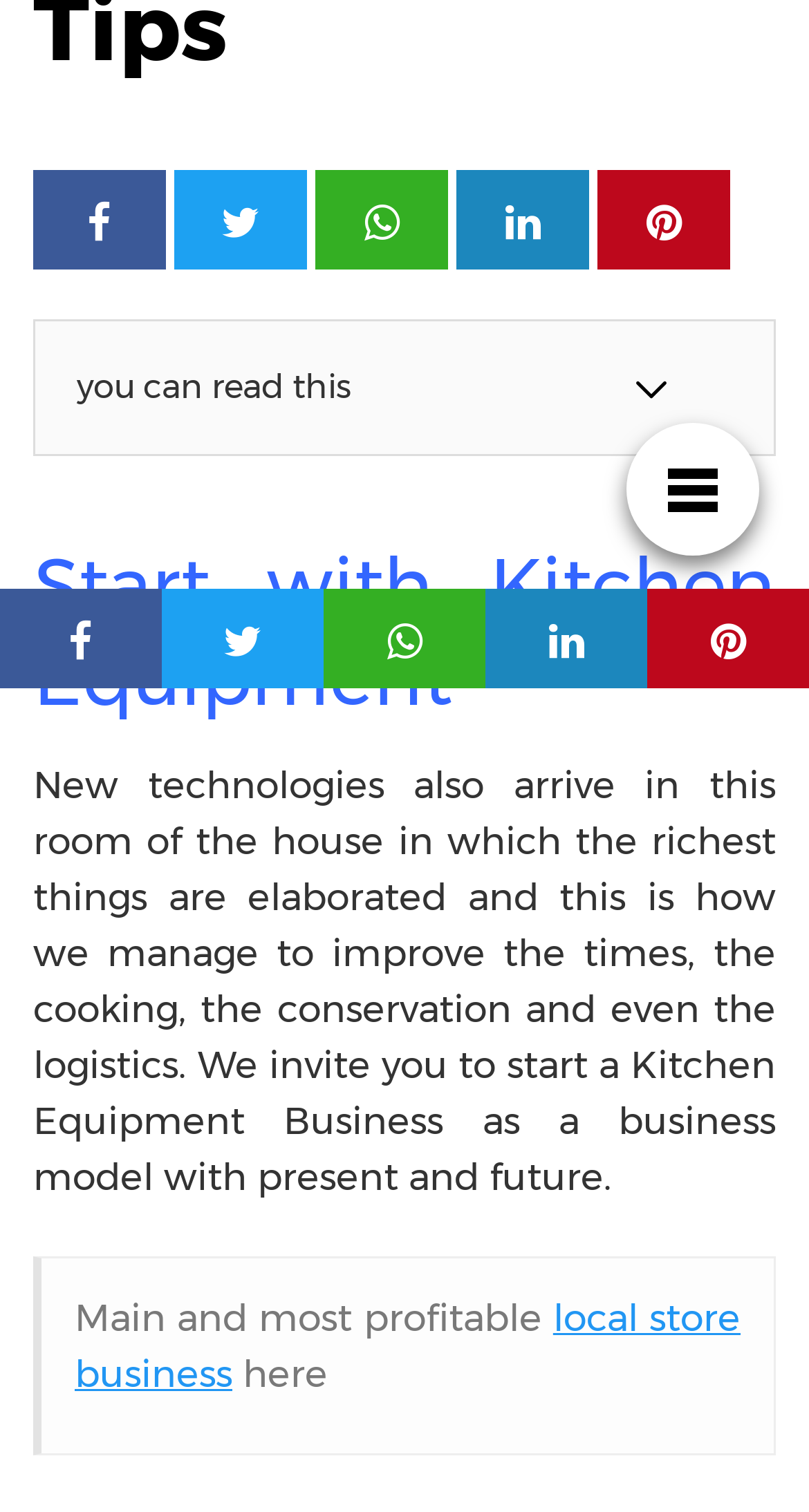Provide the bounding box coordinates of the UI element this sentence describes: "local store business".

[0.092, 0.857, 0.915, 0.924]